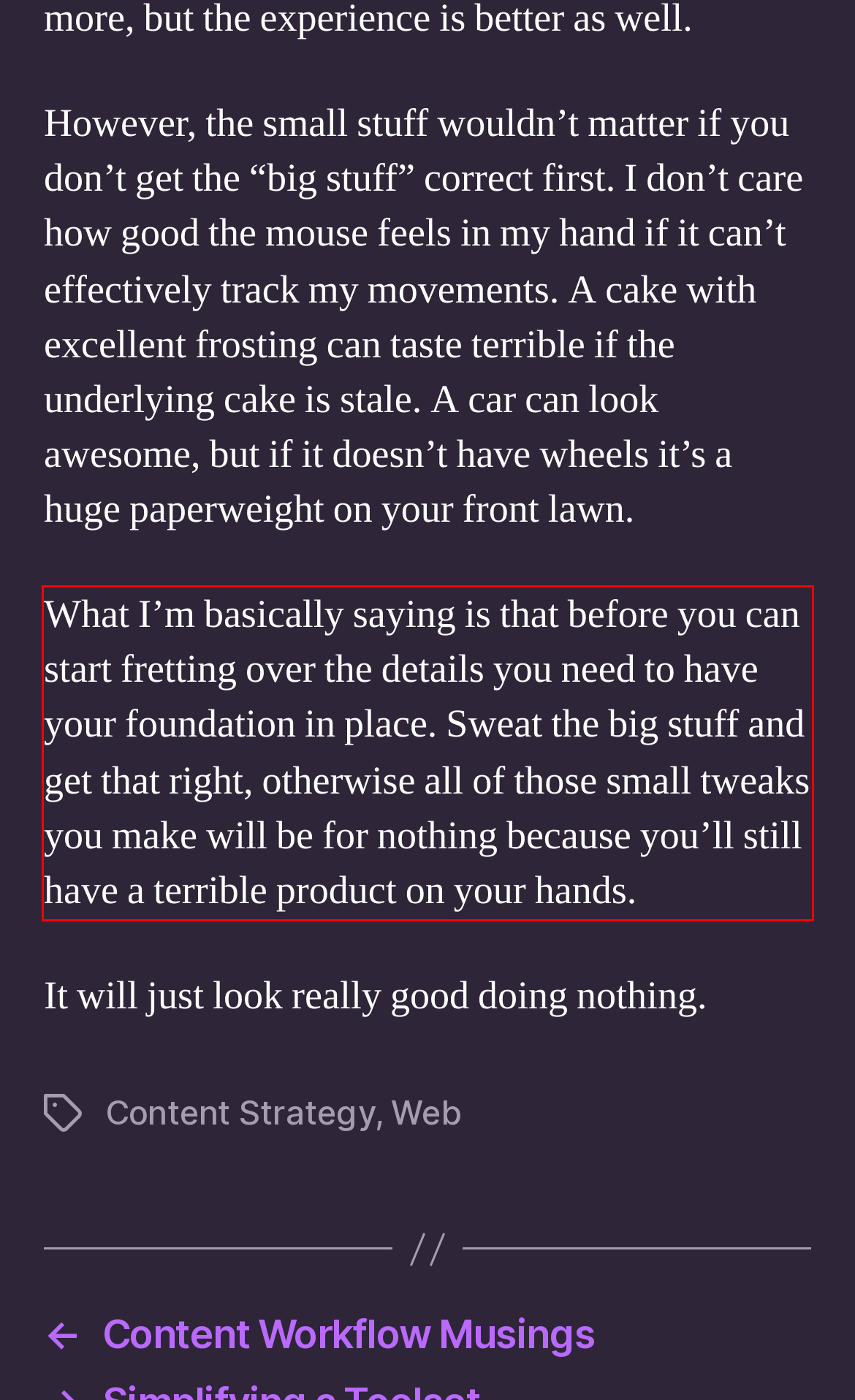Extract and provide the text found inside the red rectangle in the screenshot of the webpage.

What I’m basically saying is that before you can start fretting over the details you need to have your foundation in place. Sweat the big stuff and get that right, otherwise all of those small tweaks you make will be for nothing because you’ll still have a terrible product on your hands.